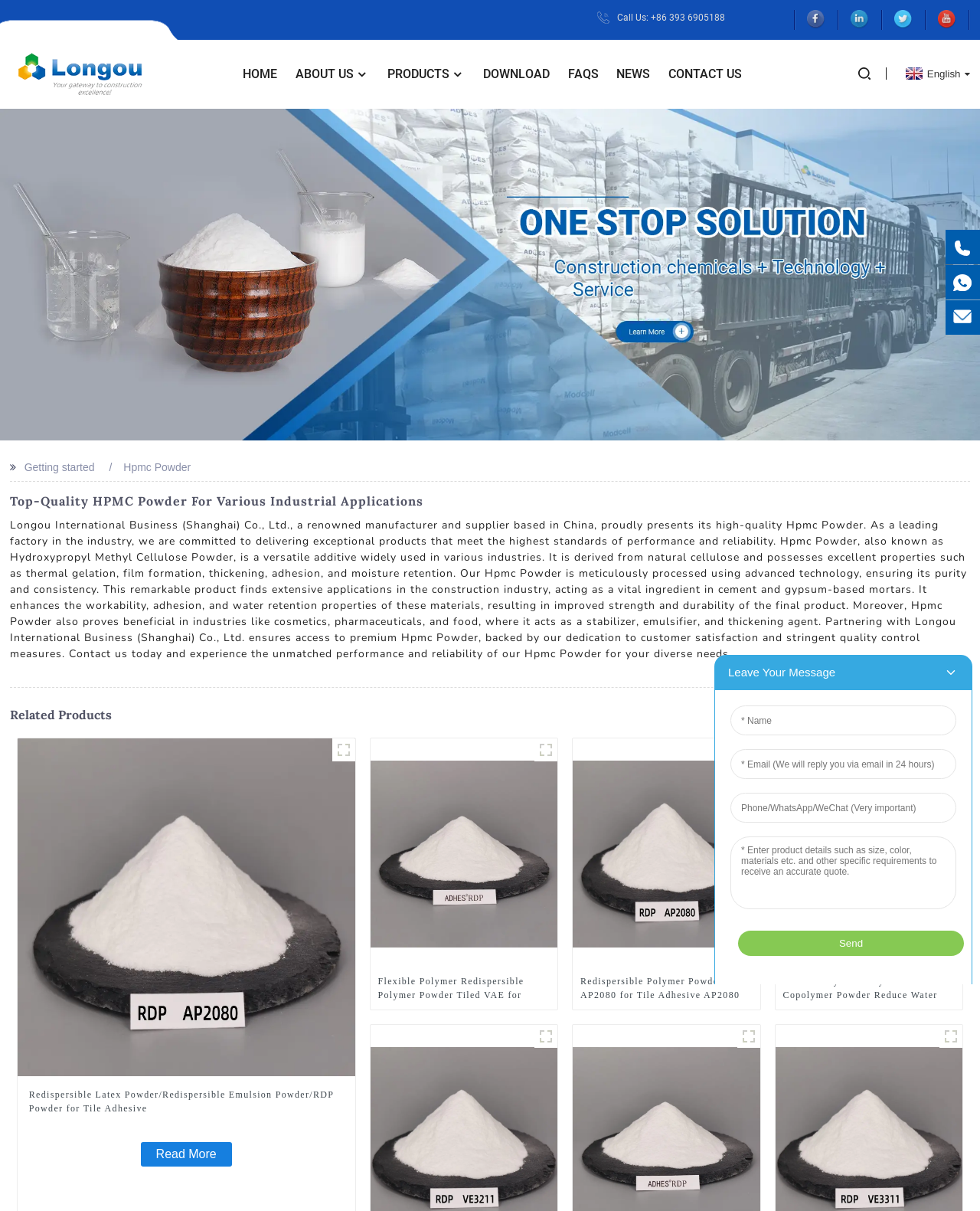Point out the bounding box coordinates of the section to click in order to follow this instruction: "Learn more about Hpmc Powder".

[0.01, 0.407, 0.99, 0.421]